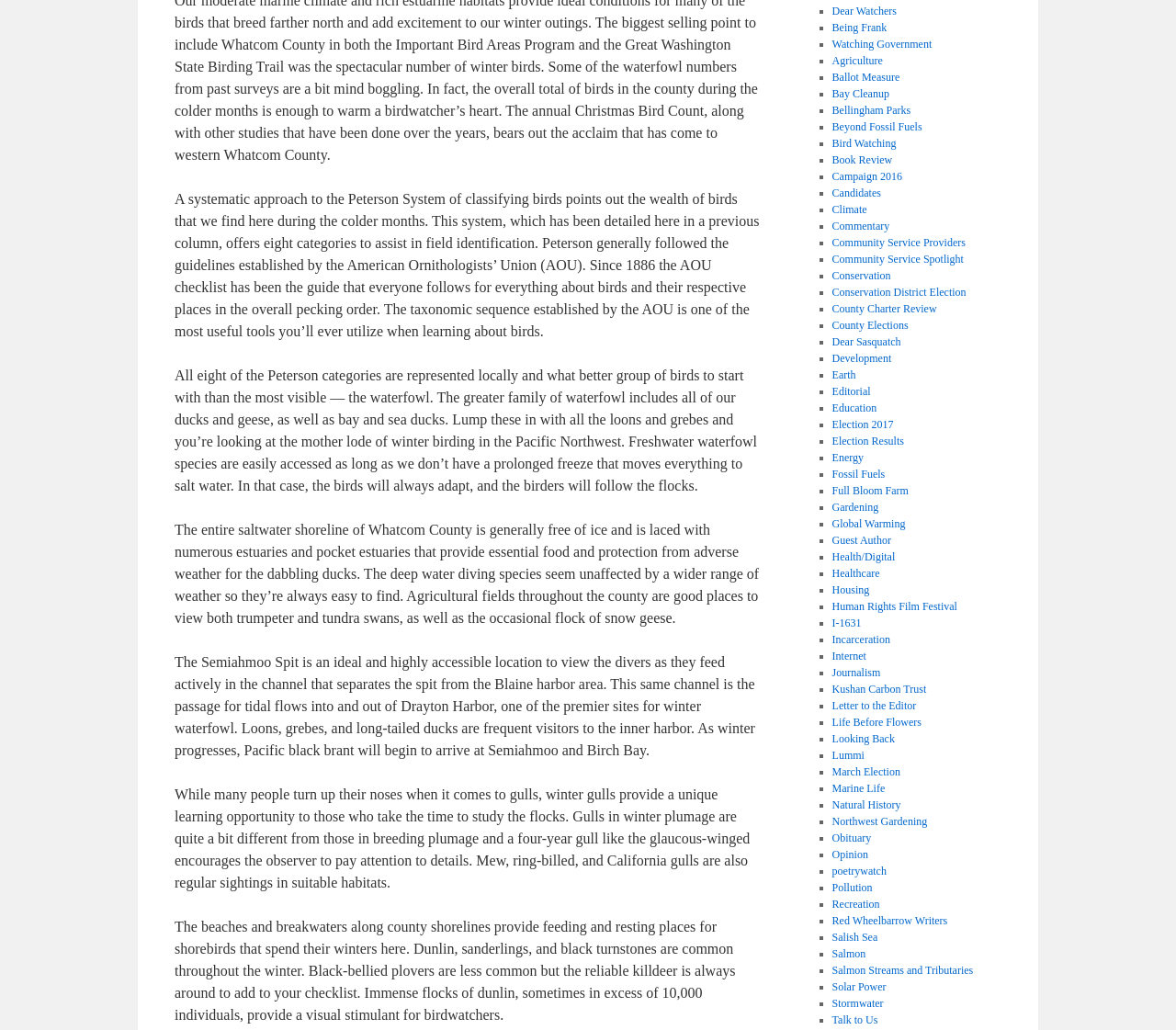Answer in one word or a short phrase: 
How many links are there in the webpage?

50